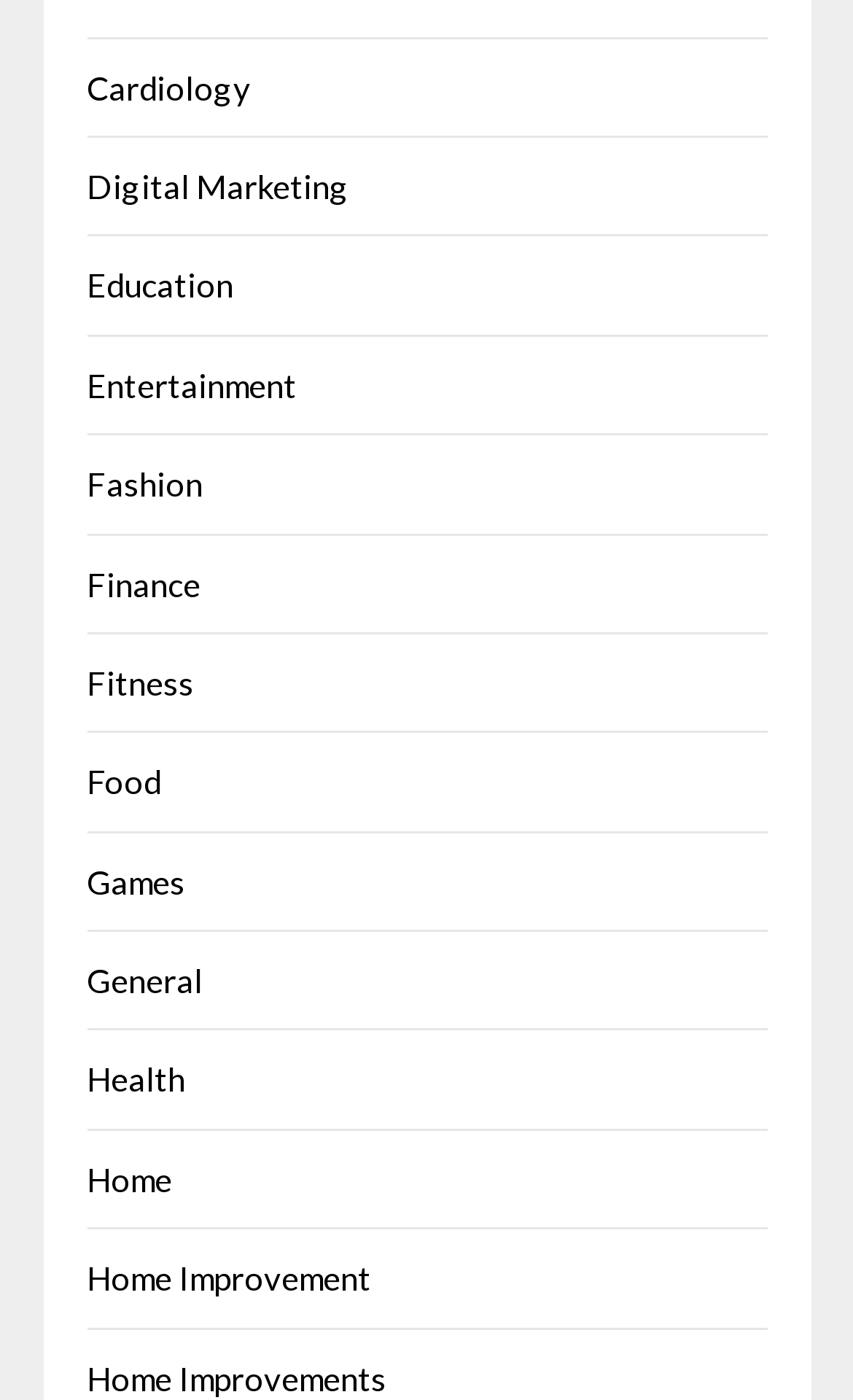How many categories start with the letter 'H'?
Give a detailed and exhaustive answer to the question.

I examined the list of categories and found that three categories start with the letter 'H', namely 'Health', 'Home', and 'Home Improvement'.